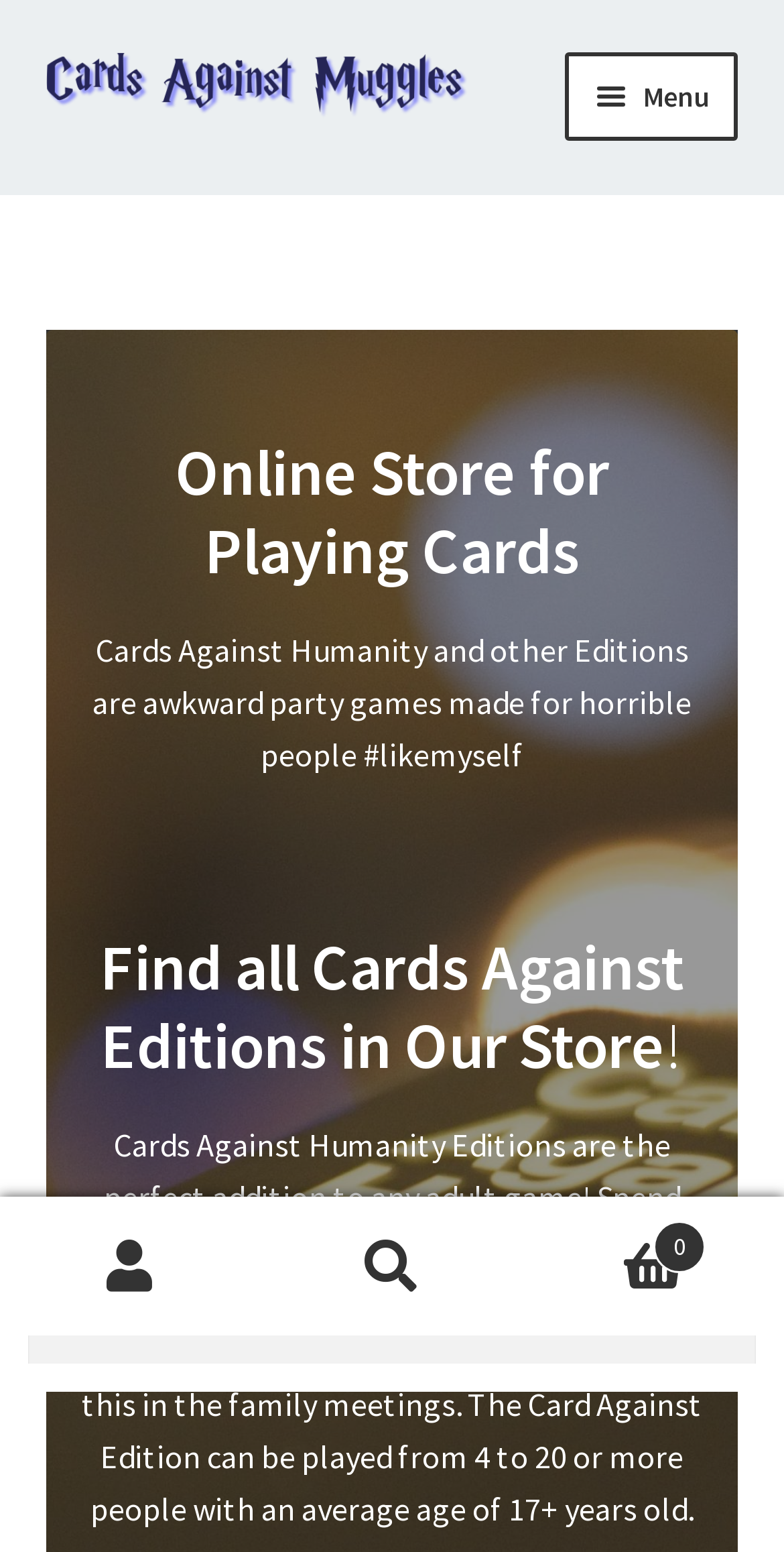Determine the bounding box of the UI element mentioned here: "Search". The coordinates must be in the format [left, top, right, bottom] with values ranging from 0 to 1.

[0.333, 0.773, 0.667, 0.86]